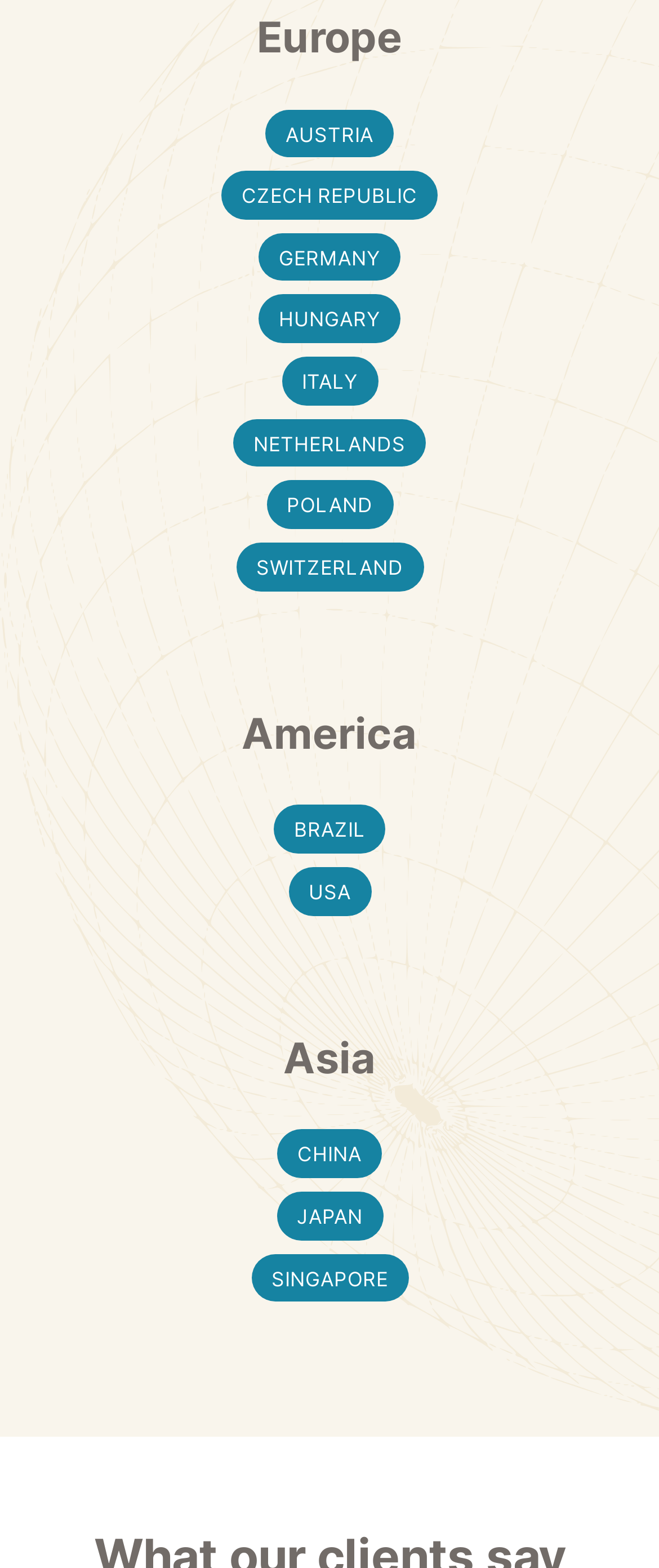How many American countries are listed?
Please provide an in-depth and detailed response to the question.

I counted the number of links under the 'America' heading, which are Brazil and USA.